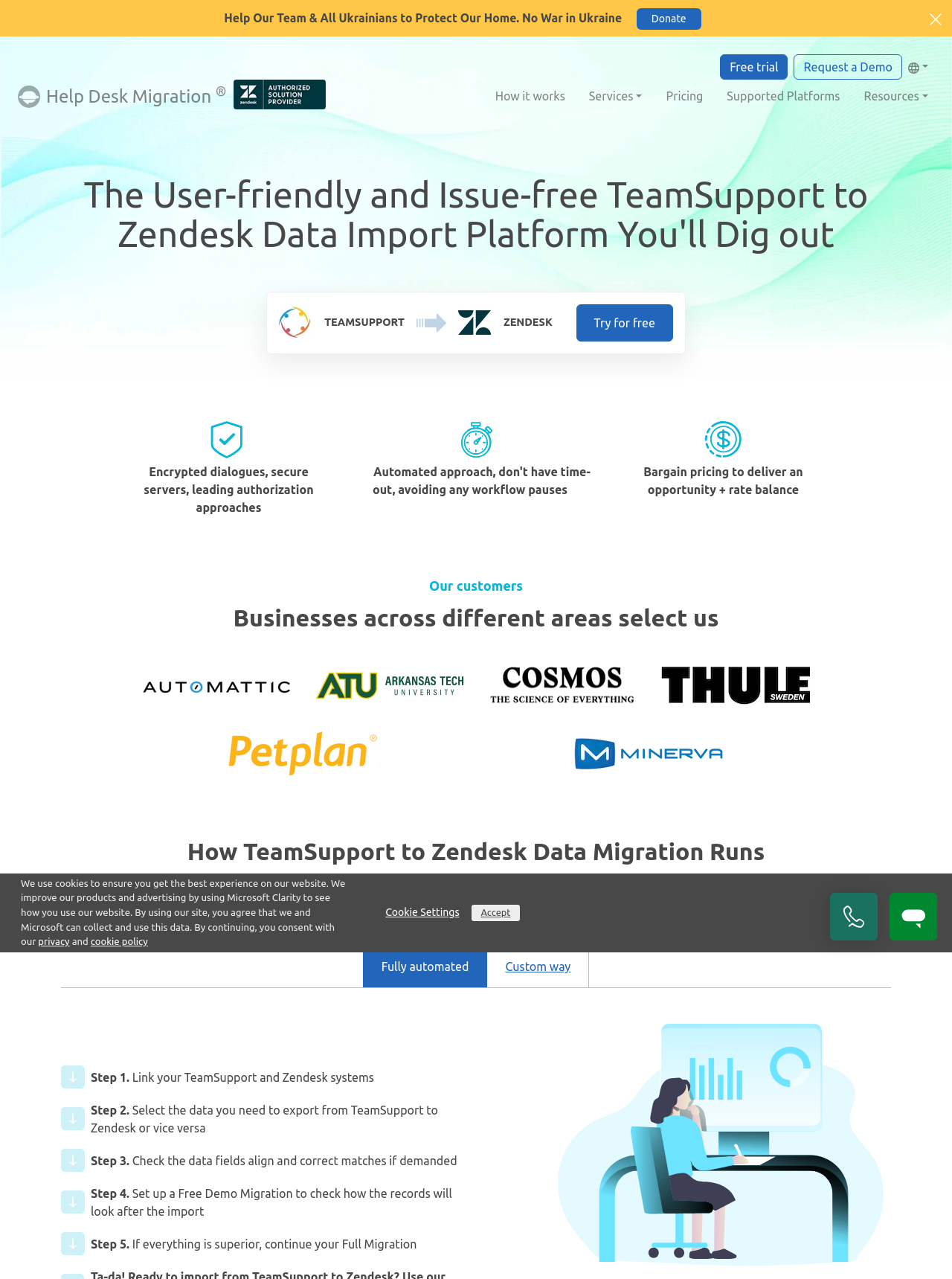Find and generate the main title of the webpage.

The User-friendly and Issue-free TeamSupport to Zendesk Data Import Platform You'll Dig out